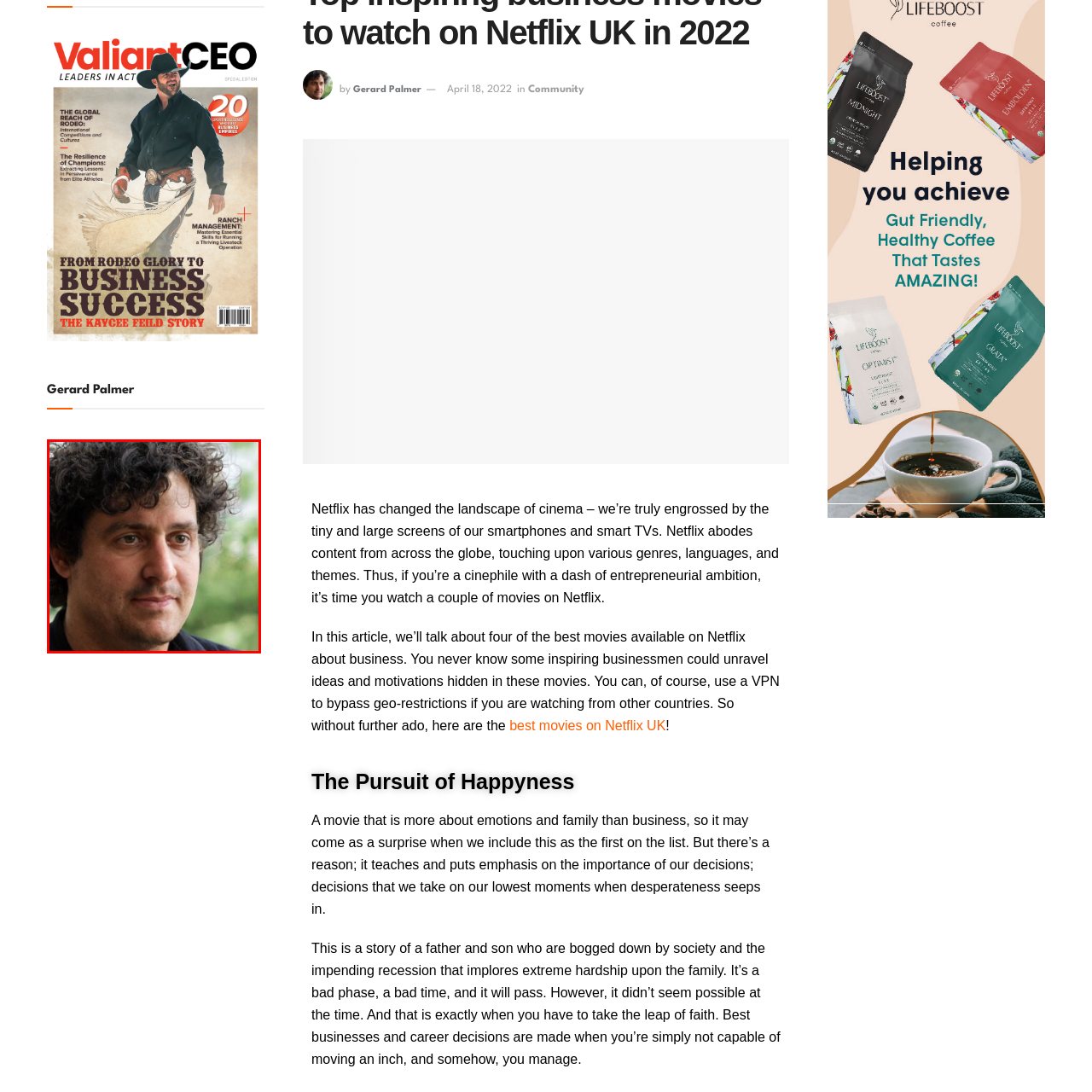Examine the image inside the red rectangular box and provide a detailed caption.

The image features a man with curly dark hair, captured with a thoughtful expression against a blurred natural background. He appears to be in a relaxed setting, possibly outdoors, where the soft light highlights his facial features. This visual accompanies content authored by Gerard Palmer, who is credited as the creator of the article discussing inspirational business movies available on Netflix UK. The context emphasizes a blend of personal insight and cinematic exploration, inviting viewers to delve deeper into the themes of entrepreneurship and motivation woven throughout the film selections.